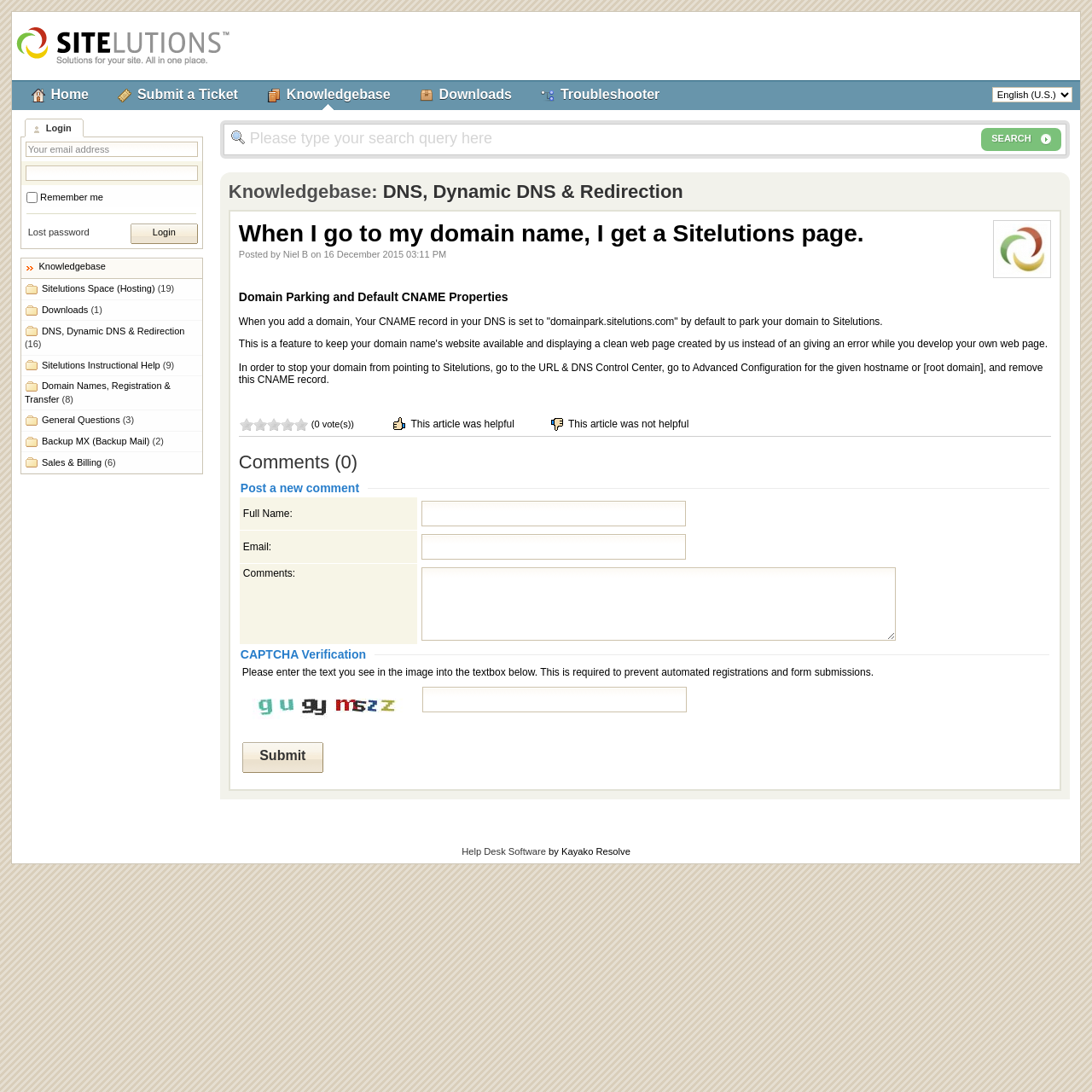Give a succinct answer to this question in a single word or phrase: 
What is the button at the bottom of the comment submission form?

Submit